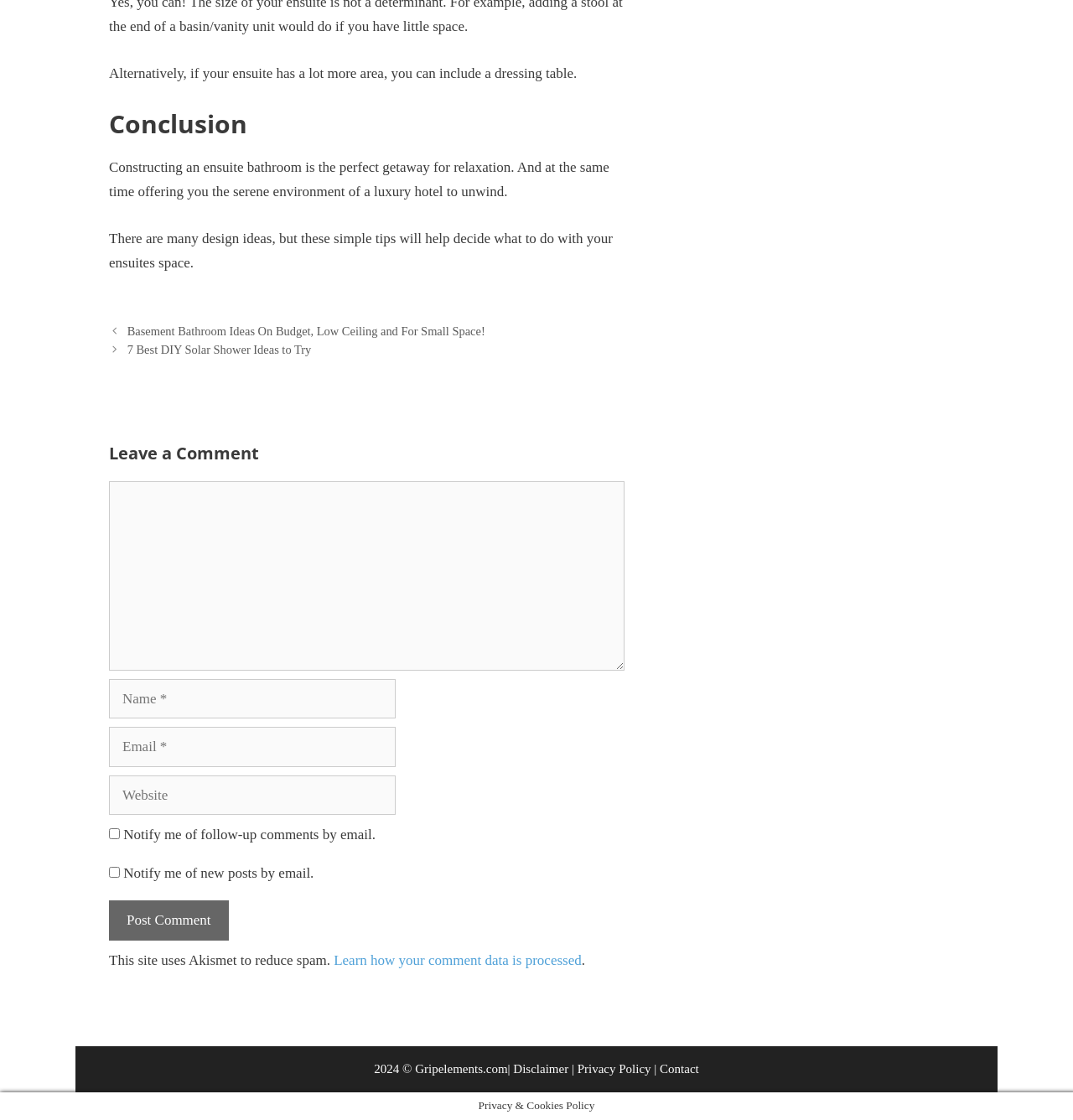What is required to leave a comment?
Look at the image and answer with only one word or phrase.

Name and Email